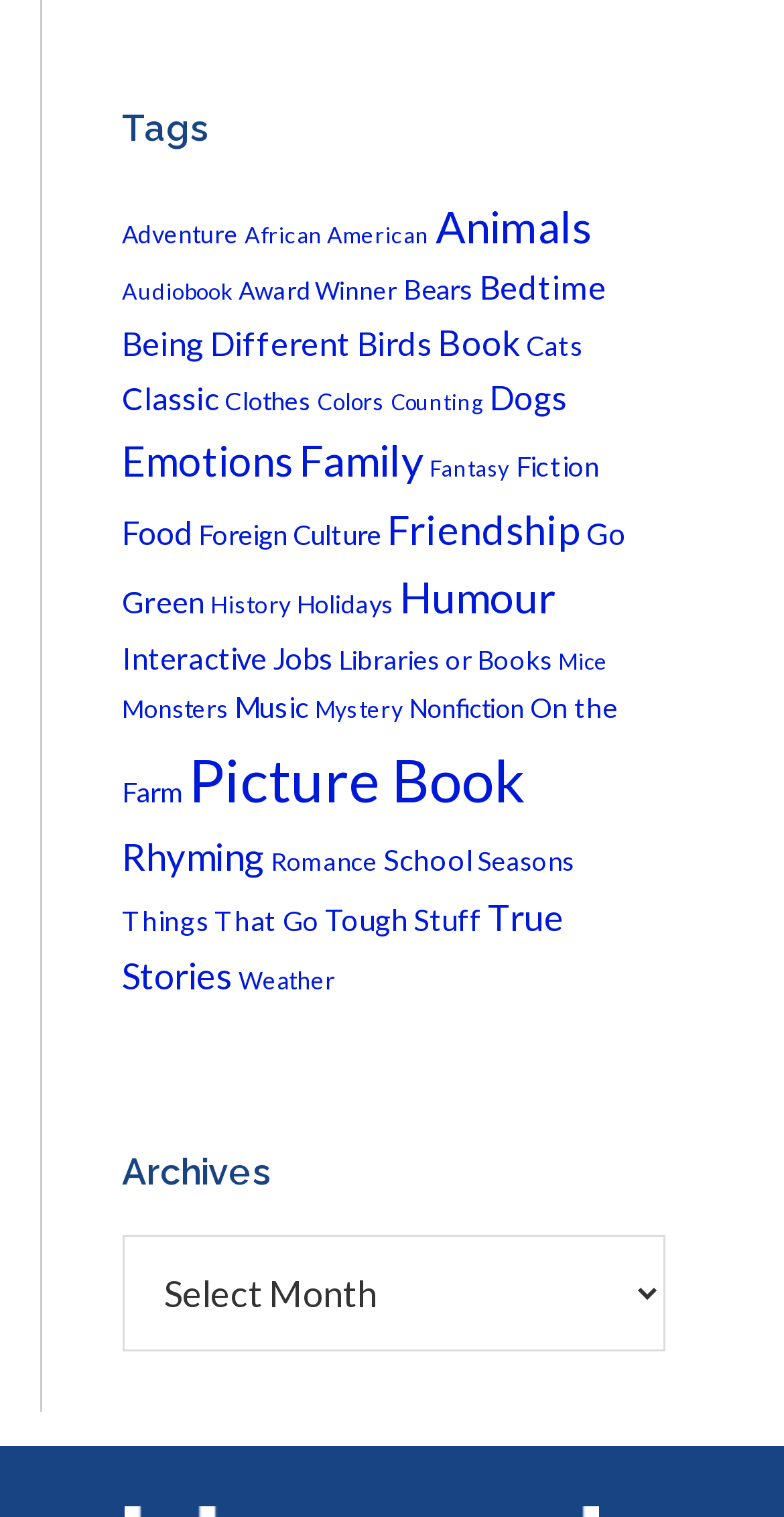Pinpoint the bounding box coordinates for the area that should be clicked to perform the following instruction: "Open the 'Archives' dropdown".

[0.155, 0.814, 0.847, 0.891]